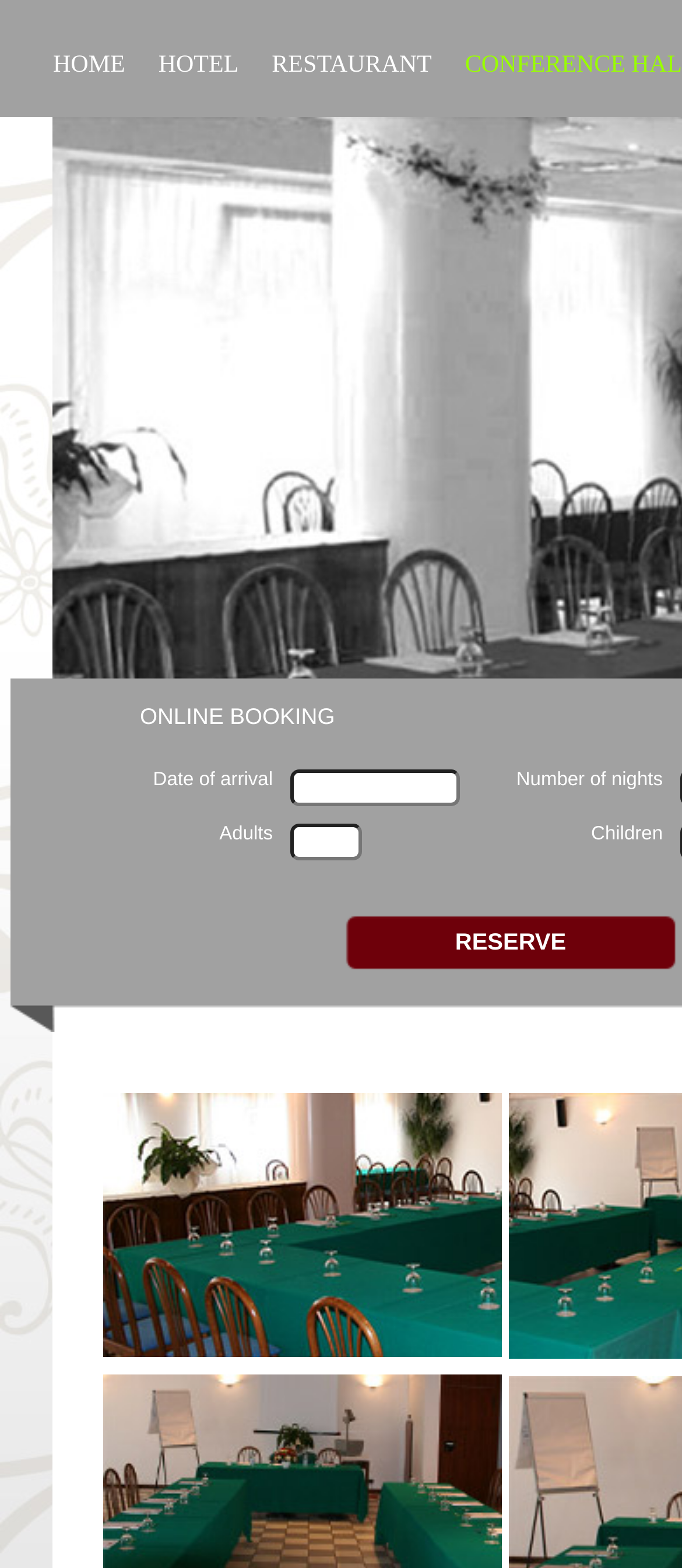Can you look at the image and give a comprehensive answer to the question:
How many nights can I reserve a room for?

The webpage has a textbox for 'Number of nights' but does not provide a specific range or maximum number of nights that can be reserved.